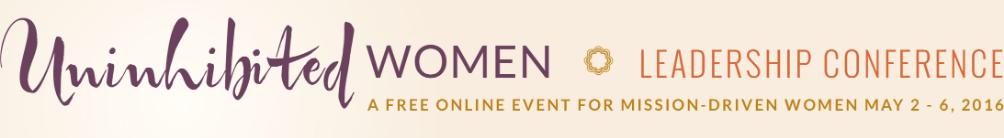Reply to the question with a single word or phrase:
What is the background color of the design?

Soft and light